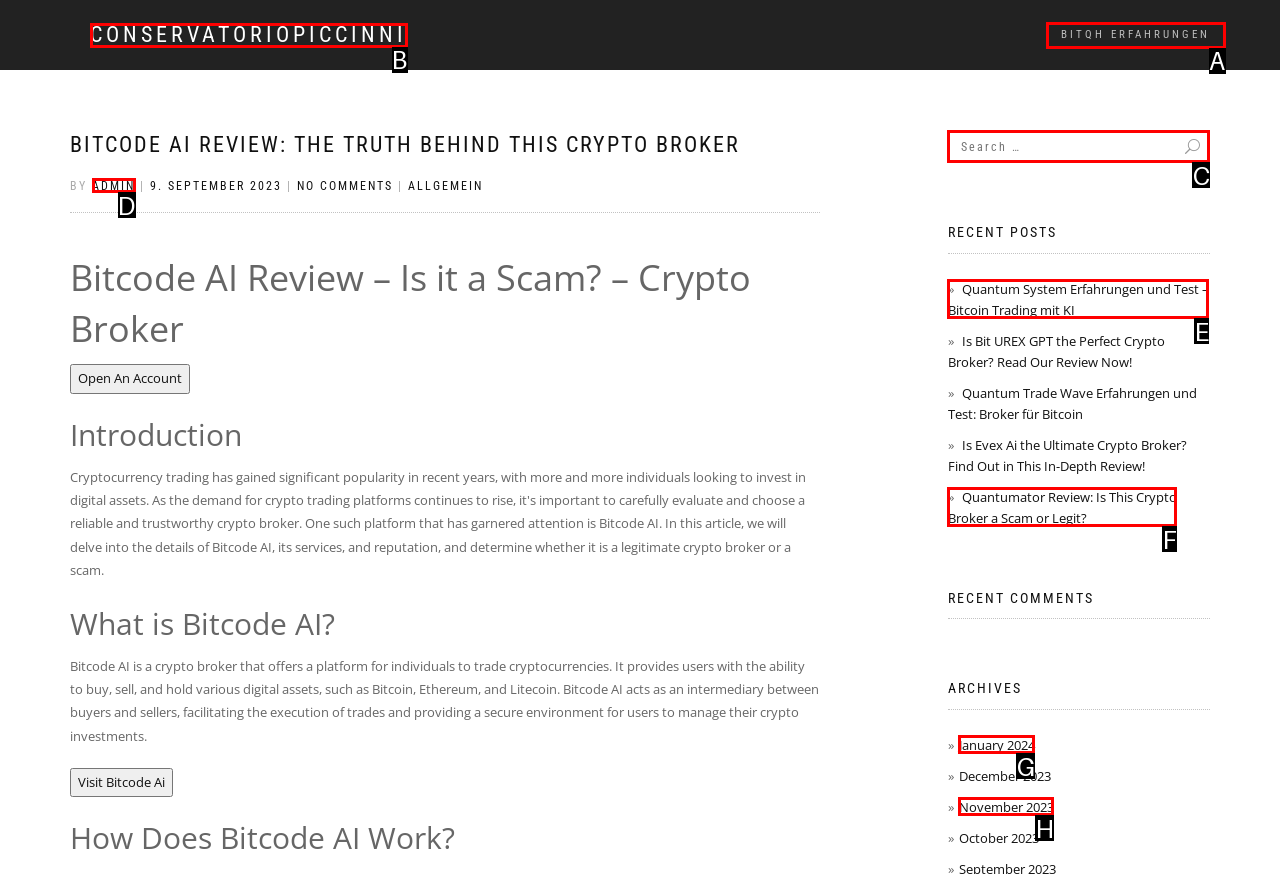Which UI element should be clicked to perform the following task: Search for something? Answer with the corresponding letter from the choices.

C